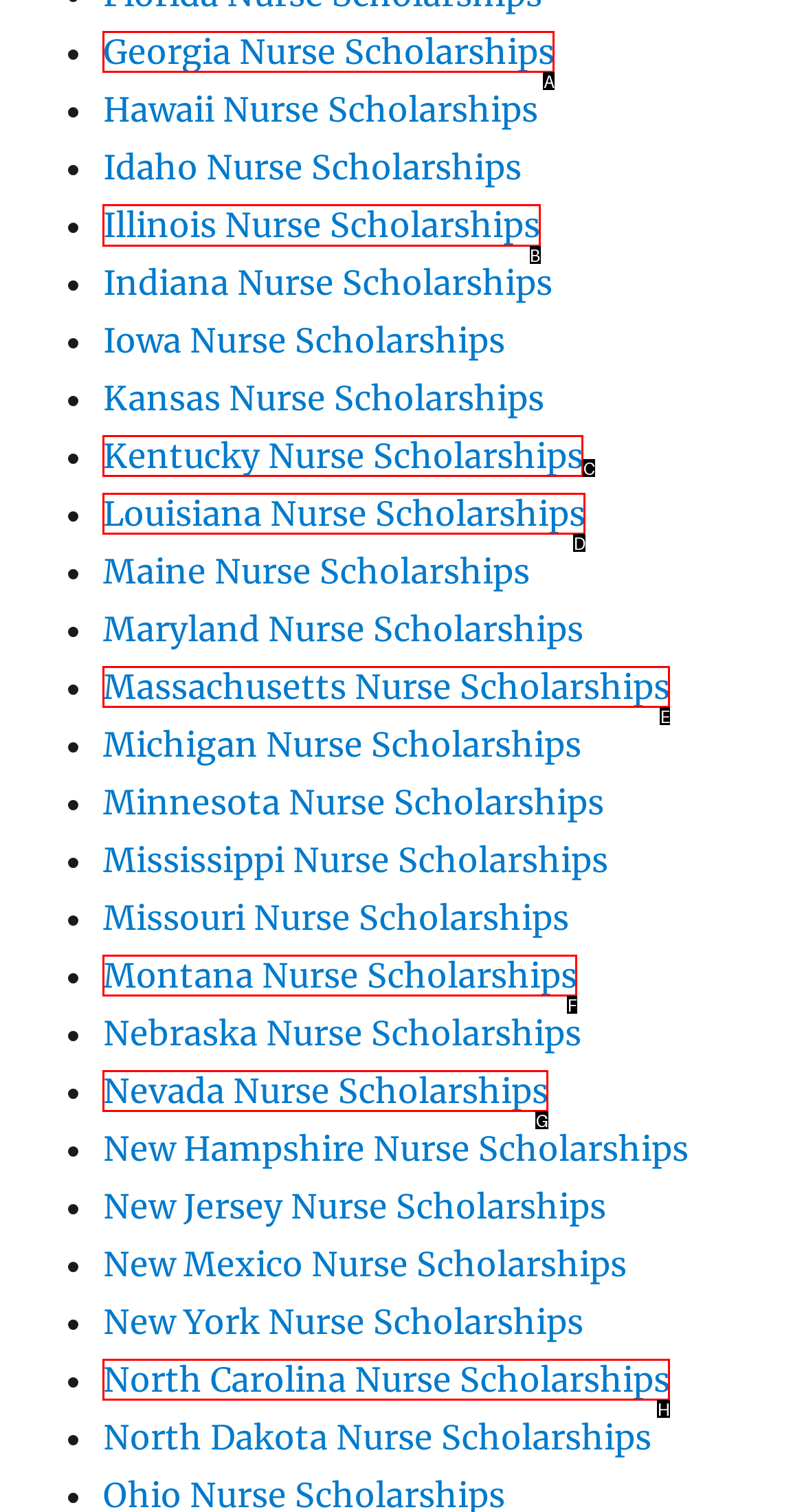Point out which UI element to click to complete this task: View Illinois Nurse Scholarships
Answer with the letter corresponding to the right option from the available choices.

B